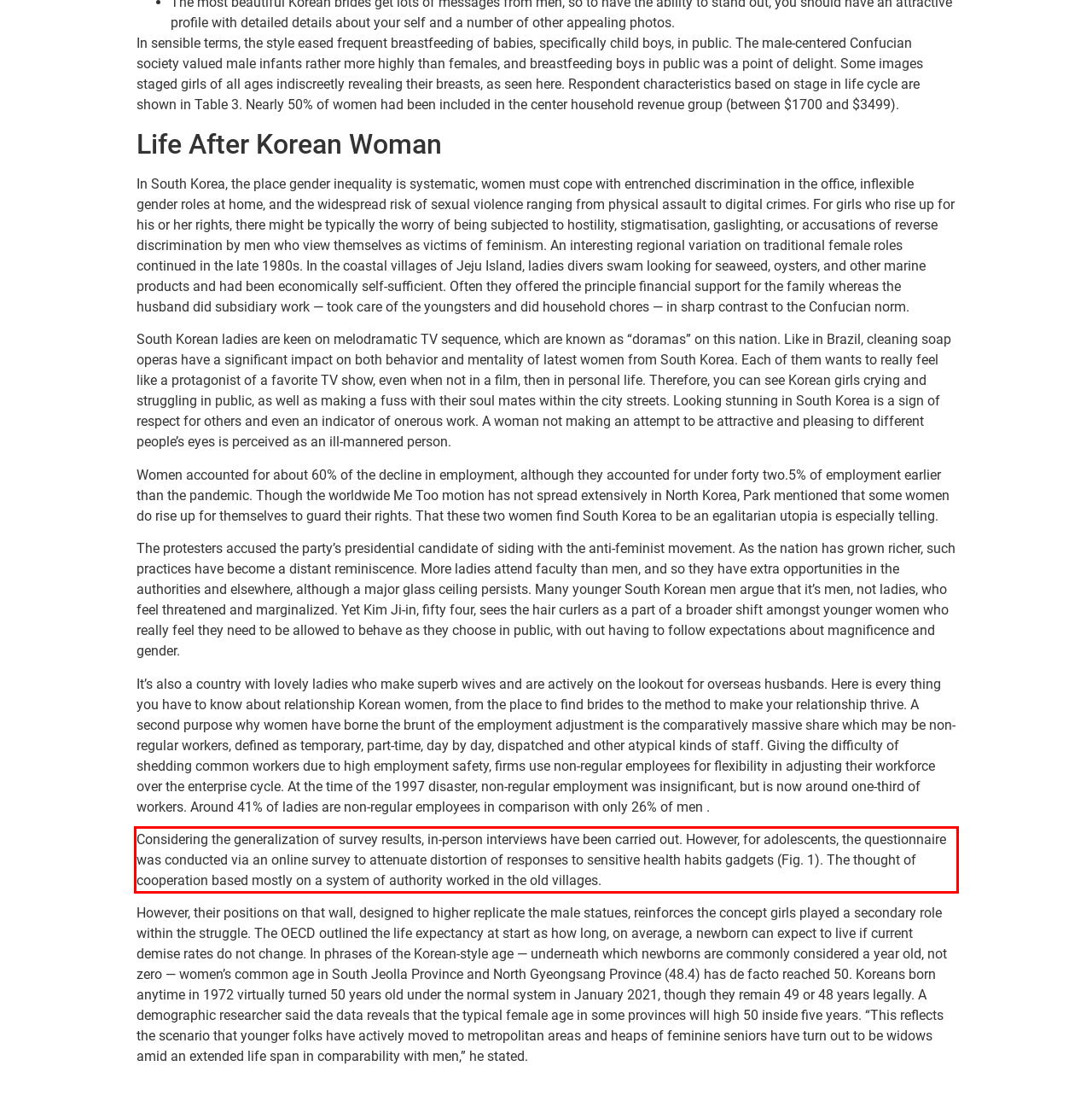Within the screenshot of the webpage, locate the red bounding box and use OCR to identify and provide the text content inside it.

Considering the generalization of survey results, in-person interviews have been carried out. However, for adolescents, the questionnaire was conducted via an online survey to attenuate distortion of responses to sensitive health habits gadgets (Fig. 1). The thought of cooperation based mostly on a system of authority worked in the old villages.